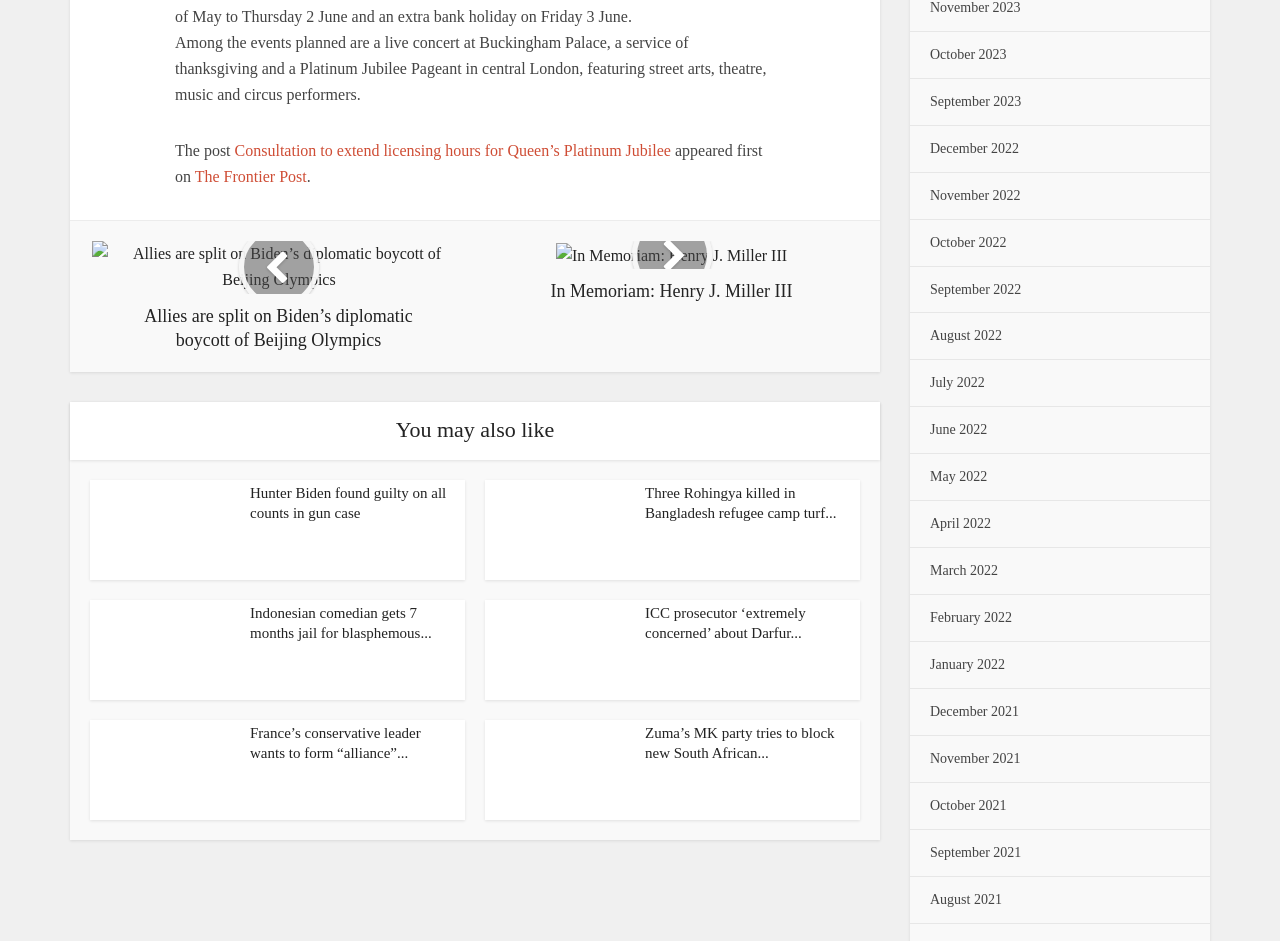Answer in one word or a short phrase: 
What is the topic of the article with the image of Hunter Biden?

Gun case